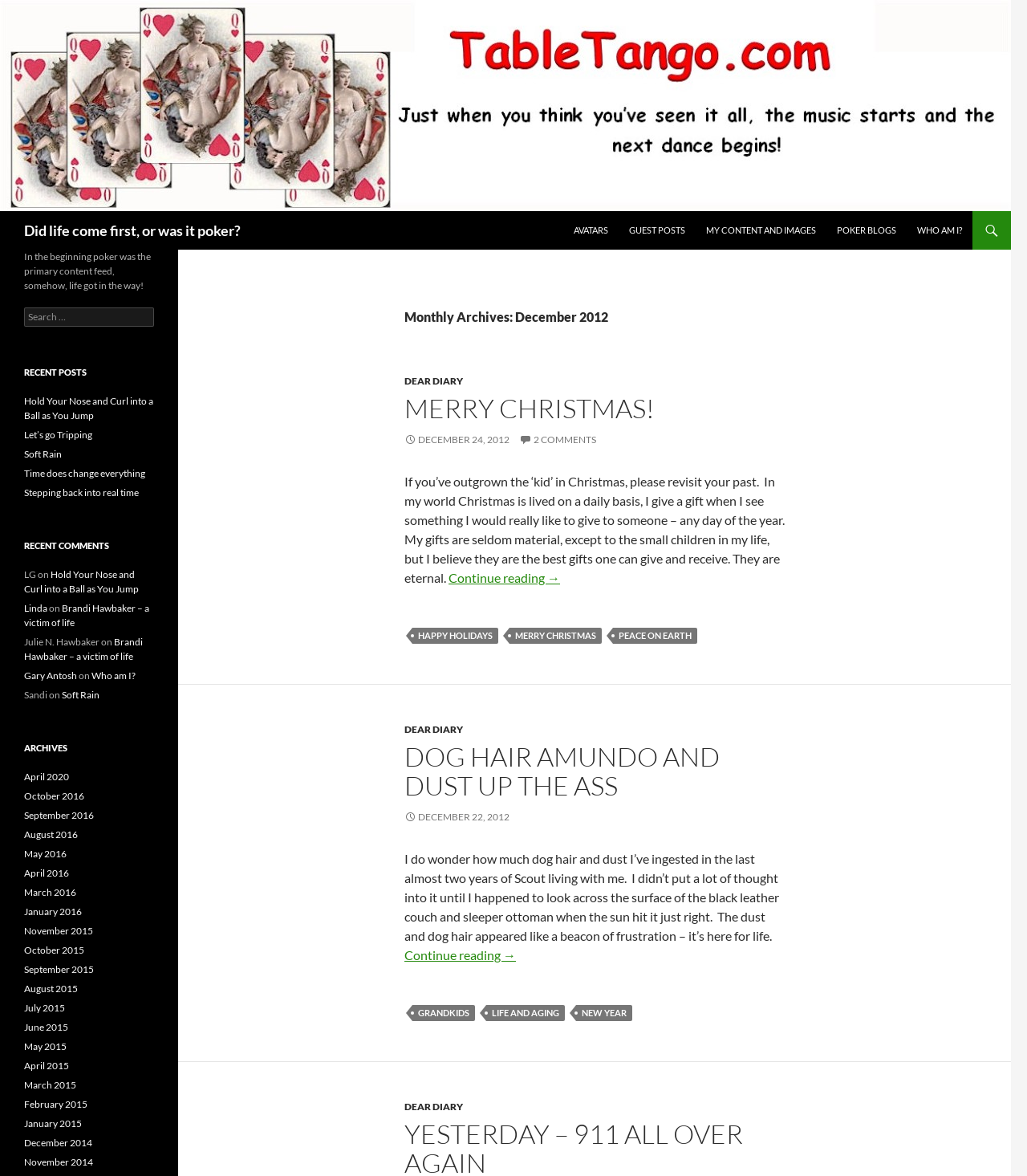Pinpoint the bounding box coordinates of the element to be clicked to execute the instruction: "Check recent comments".

[0.023, 0.458, 0.15, 0.47]